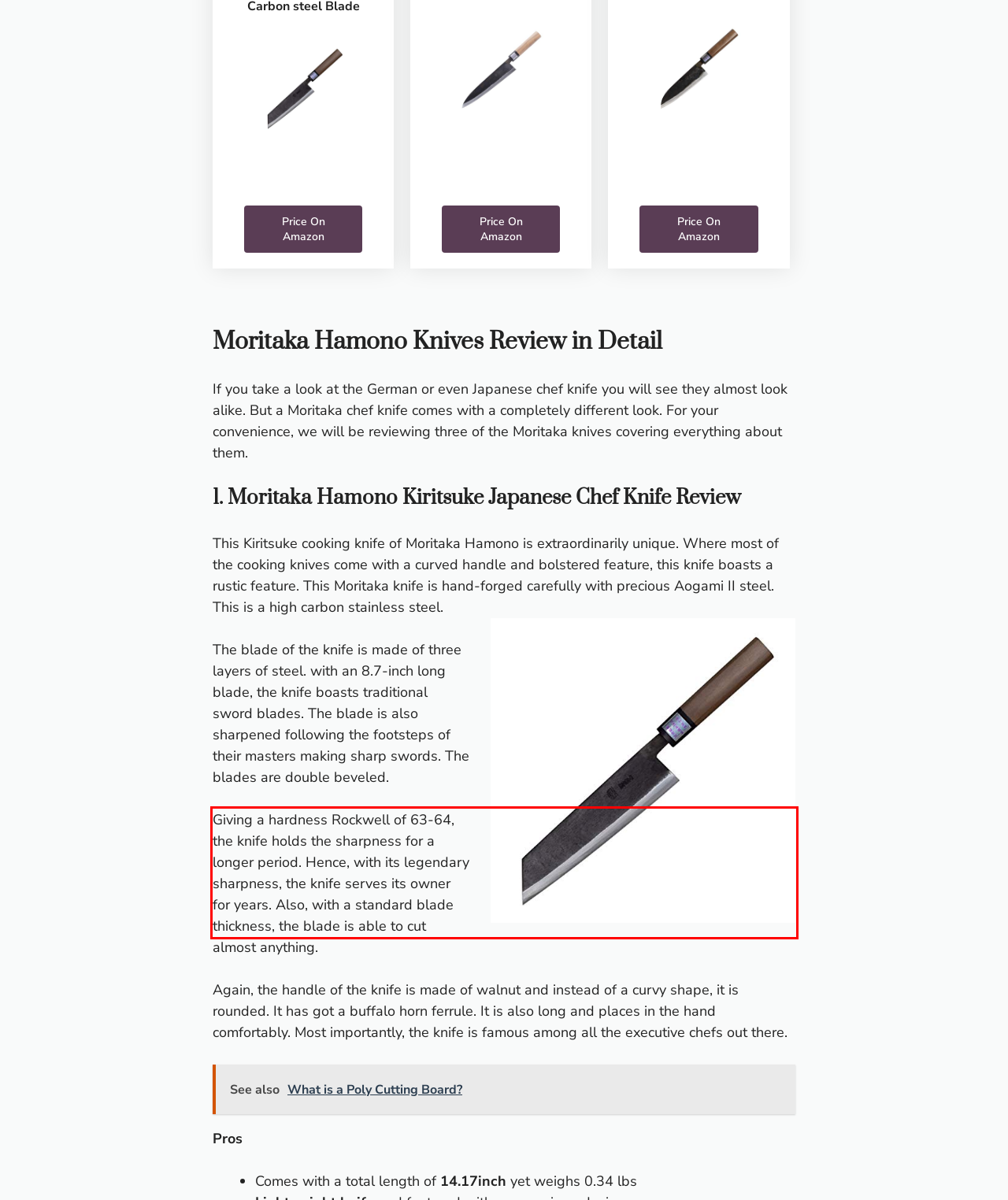You have a screenshot of a webpage where a UI element is enclosed in a red rectangle. Perform OCR to capture the text inside this red rectangle.

Giving a hardness Rockwell of 63-64, the knife holds the sharpness for a longer period. Hence, with its legendary sharpness, the knife serves its owner for years. Also, with a standard blade thickness, the blade is able to cut almost anything.